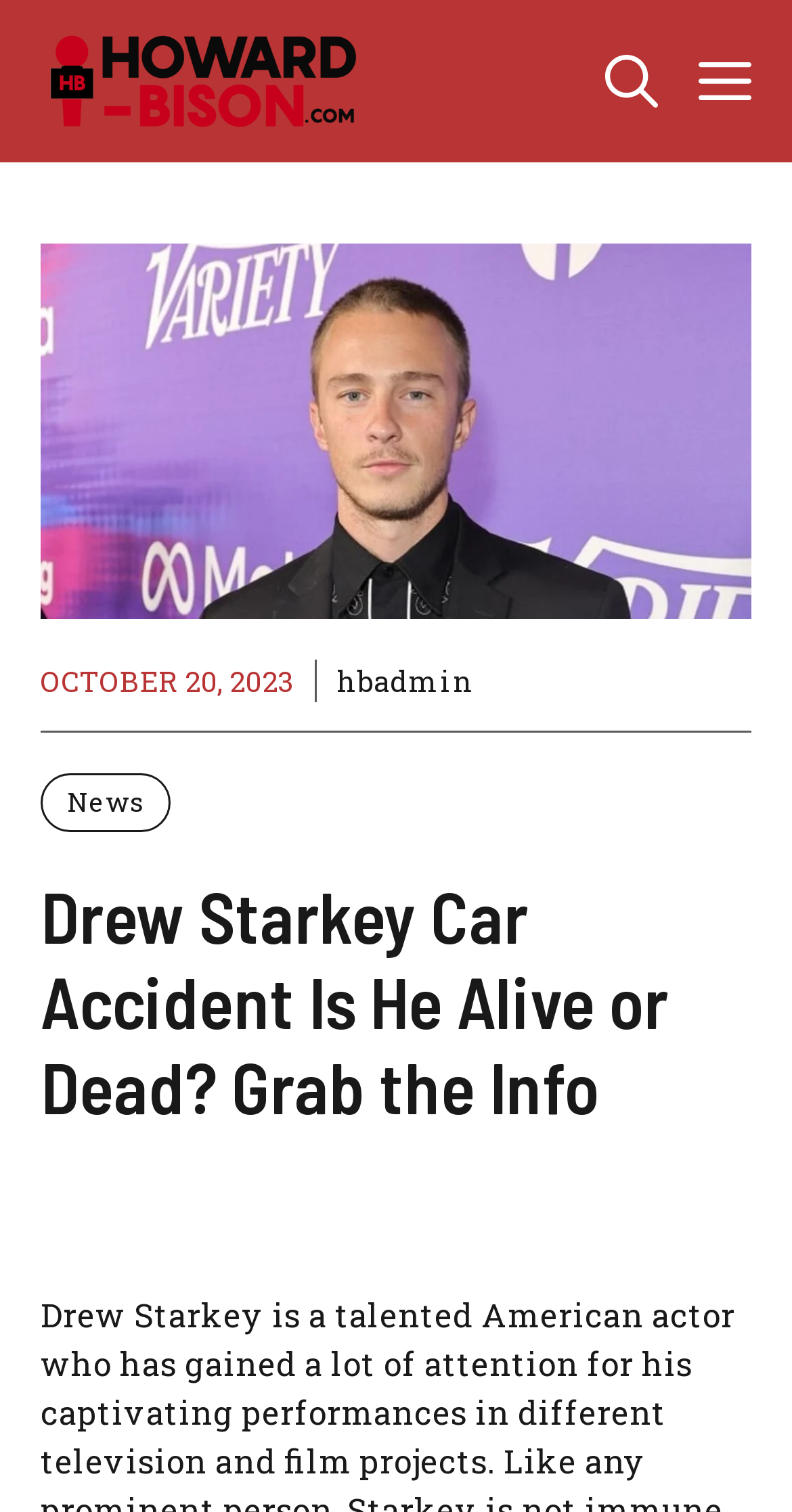What is the topic of the main heading?
Refer to the image and answer the question using a single word or phrase.

Drew Starkey Car Accident